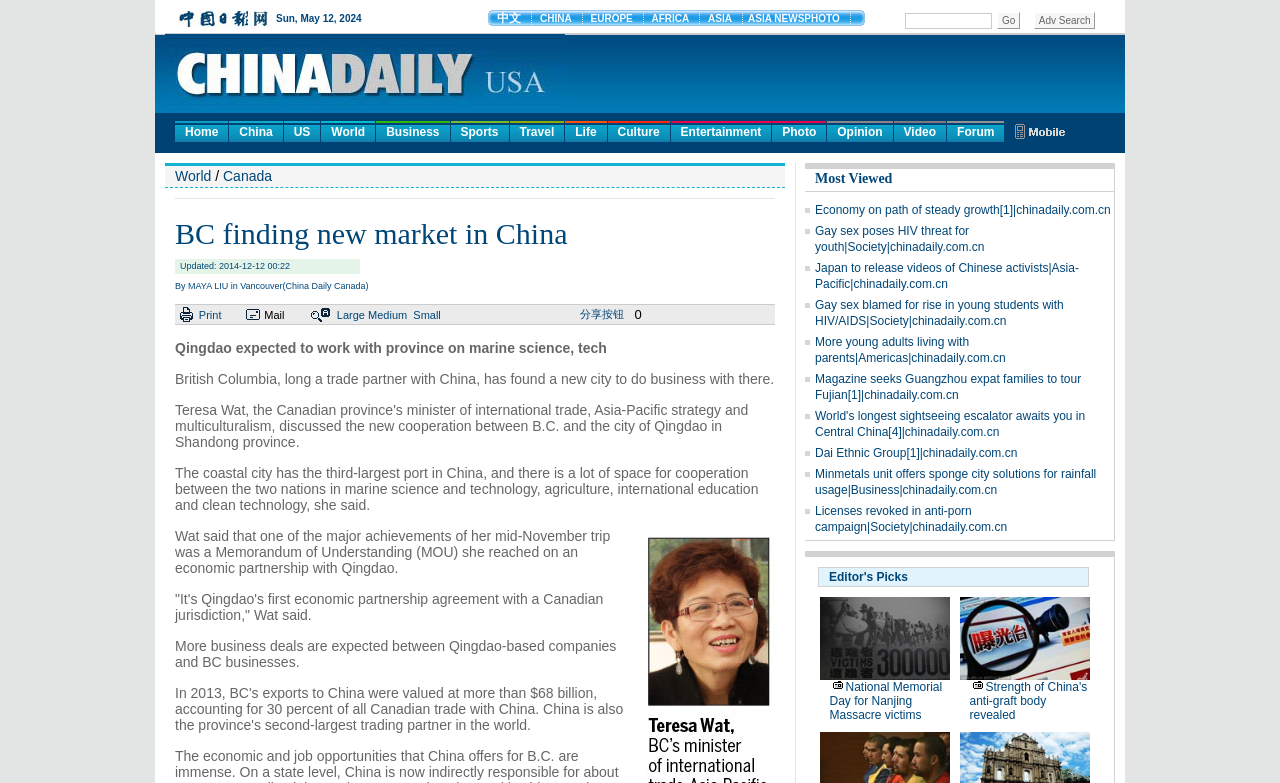Could you determine the bounding box coordinates of the clickable element to complete the instruction: "Click on the 'Forum' link"? Provide the coordinates as four float numbers between 0 and 1, i.e., [left, top, right, bottom].

[0.74, 0.155, 0.785, 0.181]